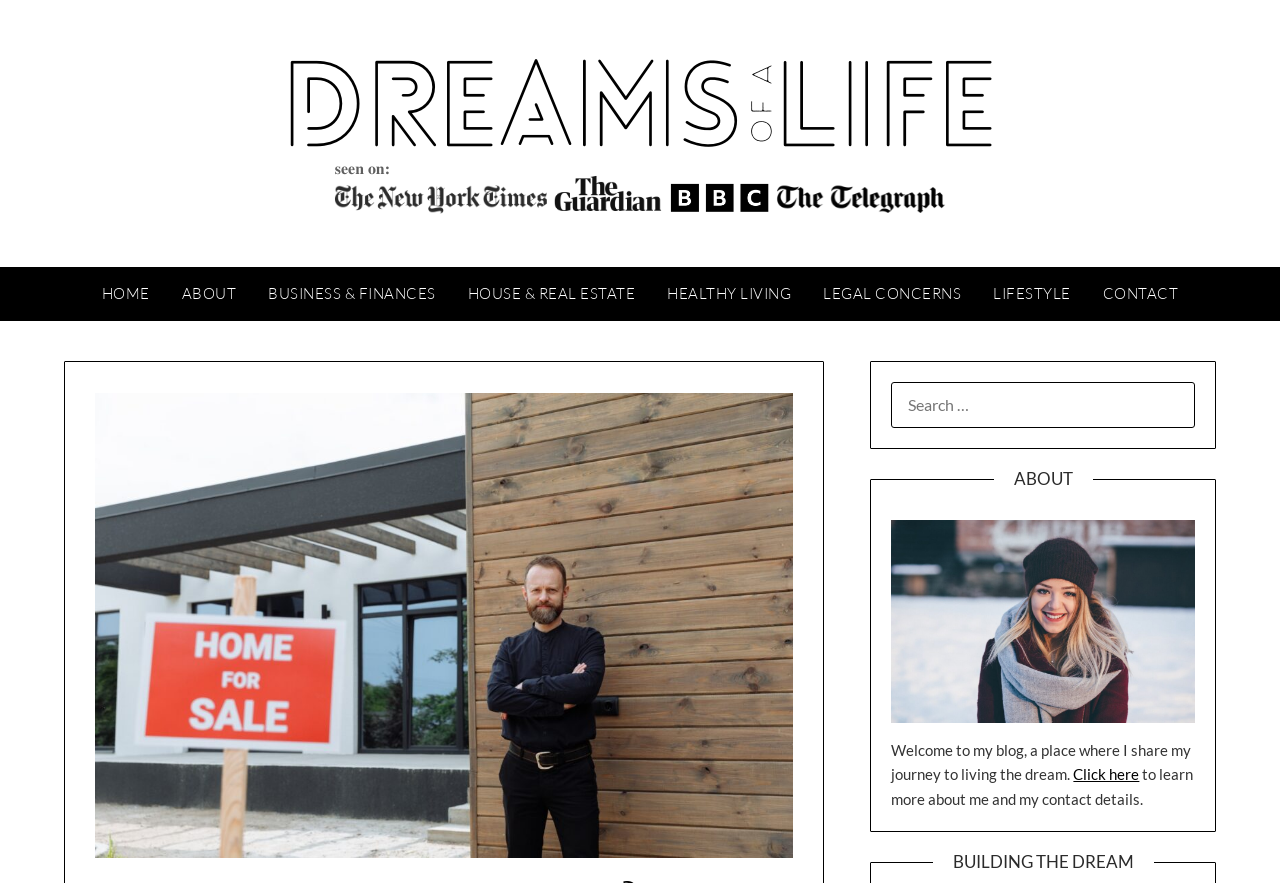Indicate the bounding box coordinates of the clickable region to achieve the following instruction: "search for something."

[0.696, 0.433, 0.934, 0.485]